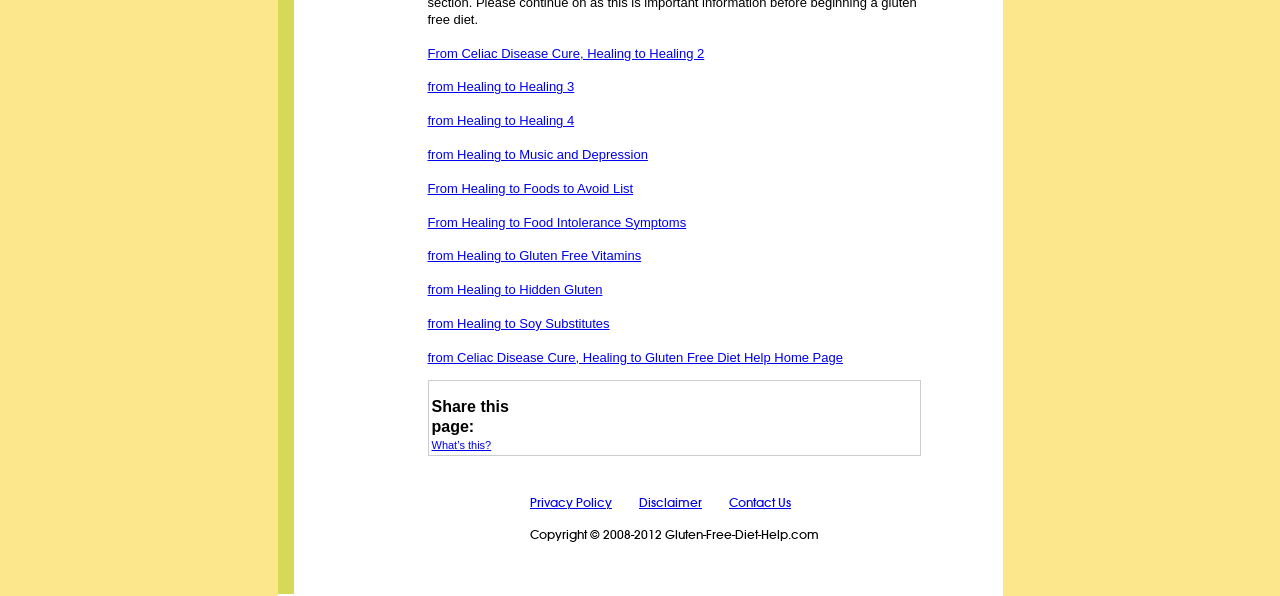Determine the bounding box coordinates of the element's region needed to click to follow the instruction: "Click on 'From Celiac Disease Cure, Healing to Healing 2'". Provide these coordinates as four float numbers between 0 and 1, formatted as [left, top, right, bottom].

[0.334, 0.076, 0.55, 0.102]